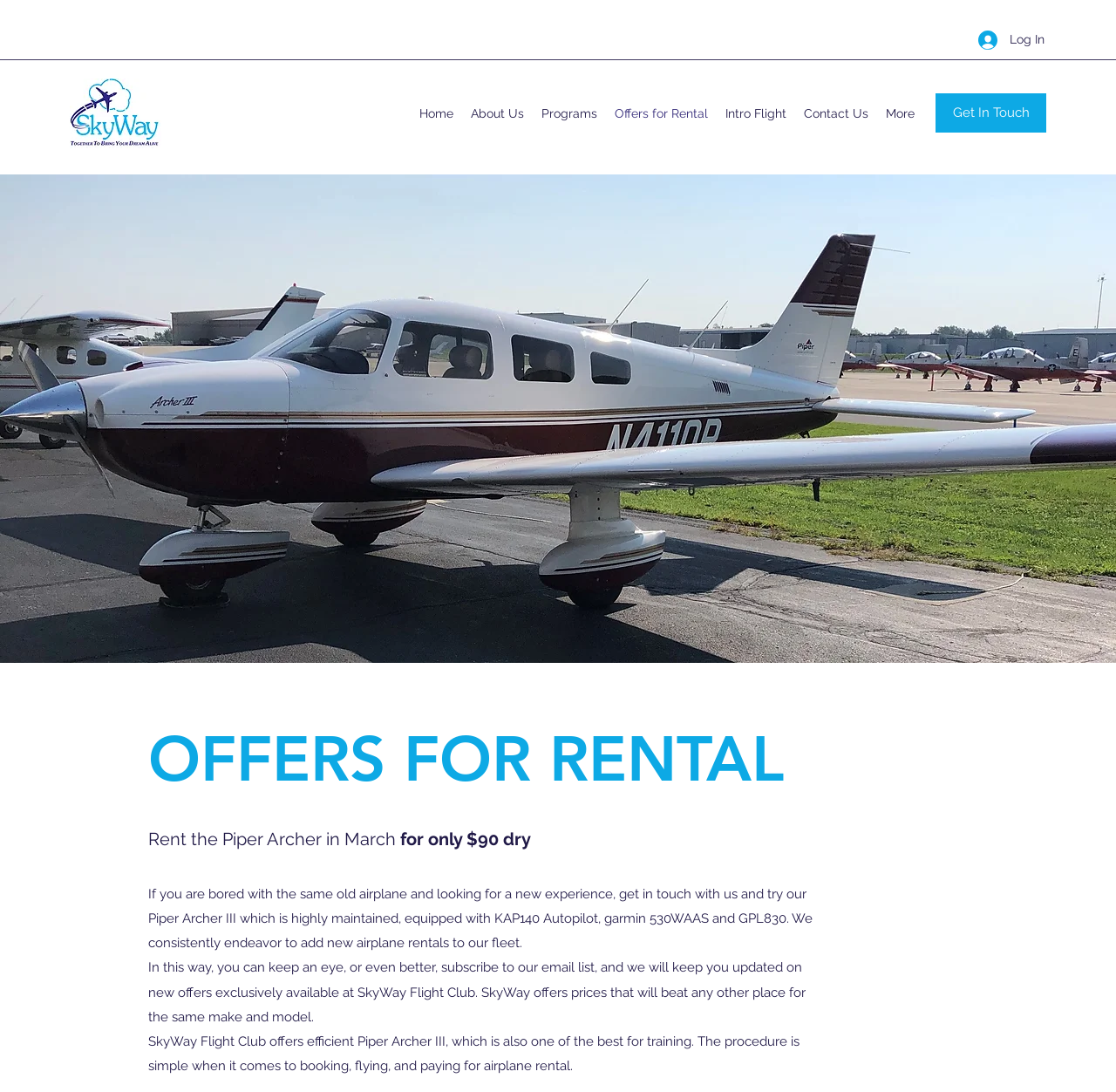Refer to the image and provide a thorough answer to this question:
How can I get updated on new offers?

According to the text 'In this way, you can keep an eye, or even better, subscribe to our email list, and we will keep you updated on new offers exclusively available at SkyWay Flight Club', I can get updated on new offers by subscribing to the email list.